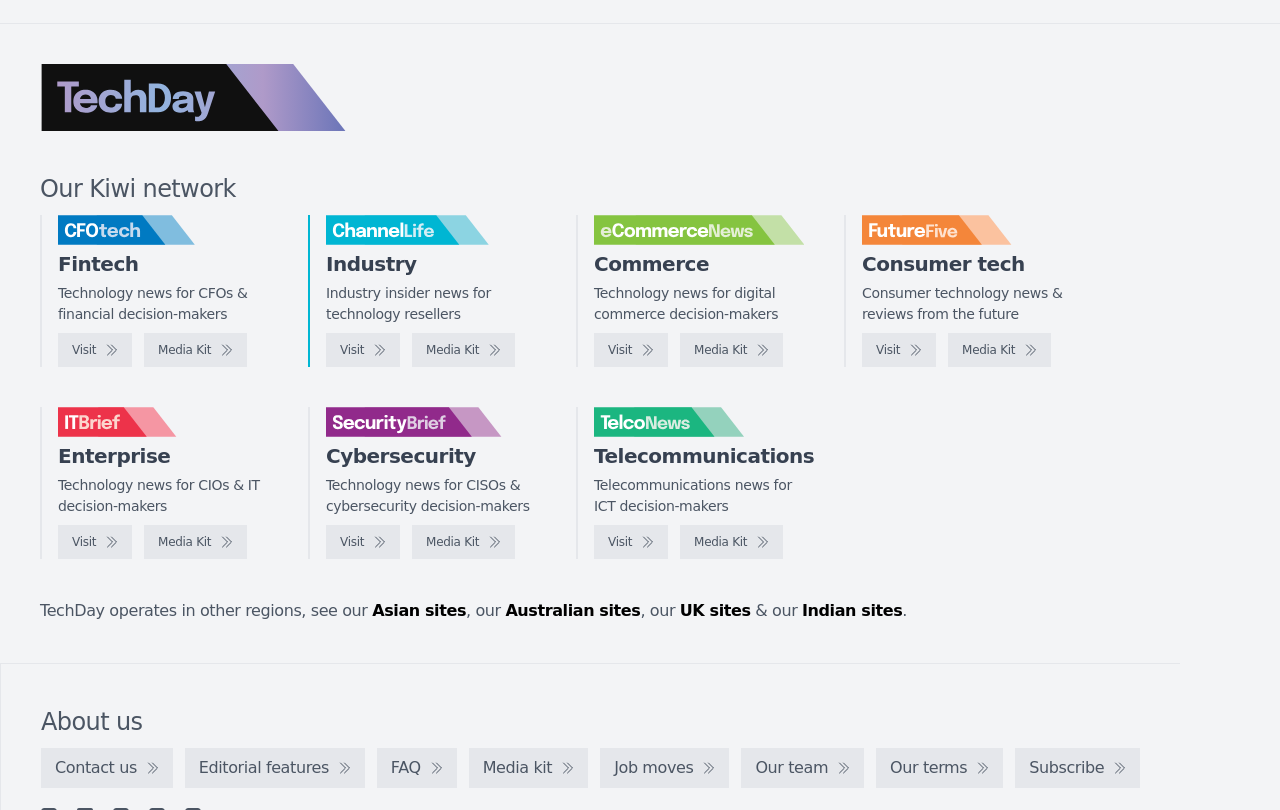Bounding box coordinates are specified in the format (top-left x, top-left y, bottom-right x, bottom-right y). All values are floating point numbers bounded between 0 and 1. Please provide the bounding box coordinate of the region this sentence describes: Plus de moyens de paiement

None